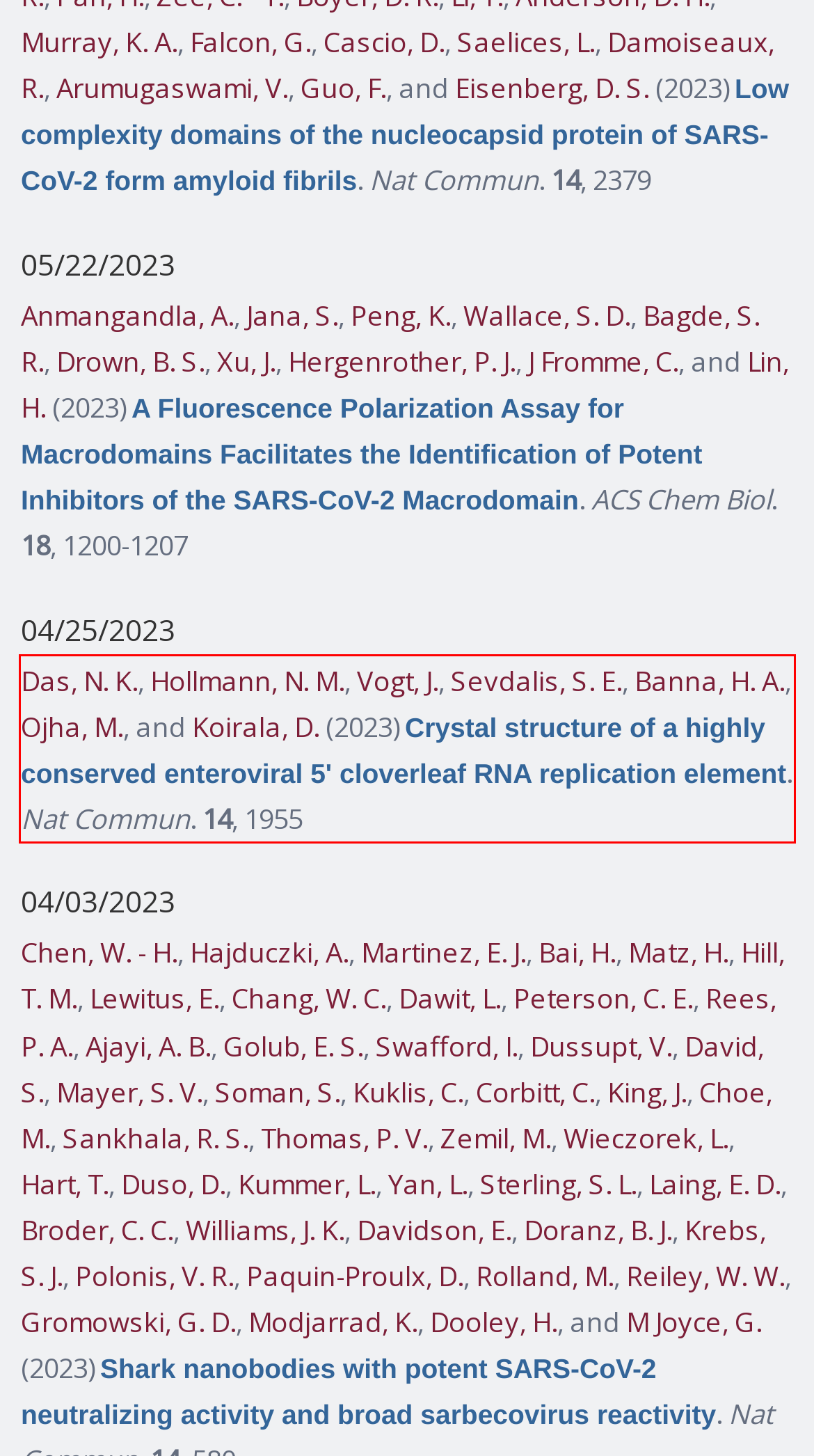Analyze the screenshot of a webpage where a red rectangle is bounding a UI element. Extract and generate the text content within this red bounding box.

Das, N. K., Hollmann, N. M., Vogt, J., Sevdalis, S. E., Banna, H. A., Ojha, M., and Koirala, D. (2023) Crystal structure of a highly conserved enteroviral 5' cloverleaf RNA replication element. Nat Commun. 14, 1955